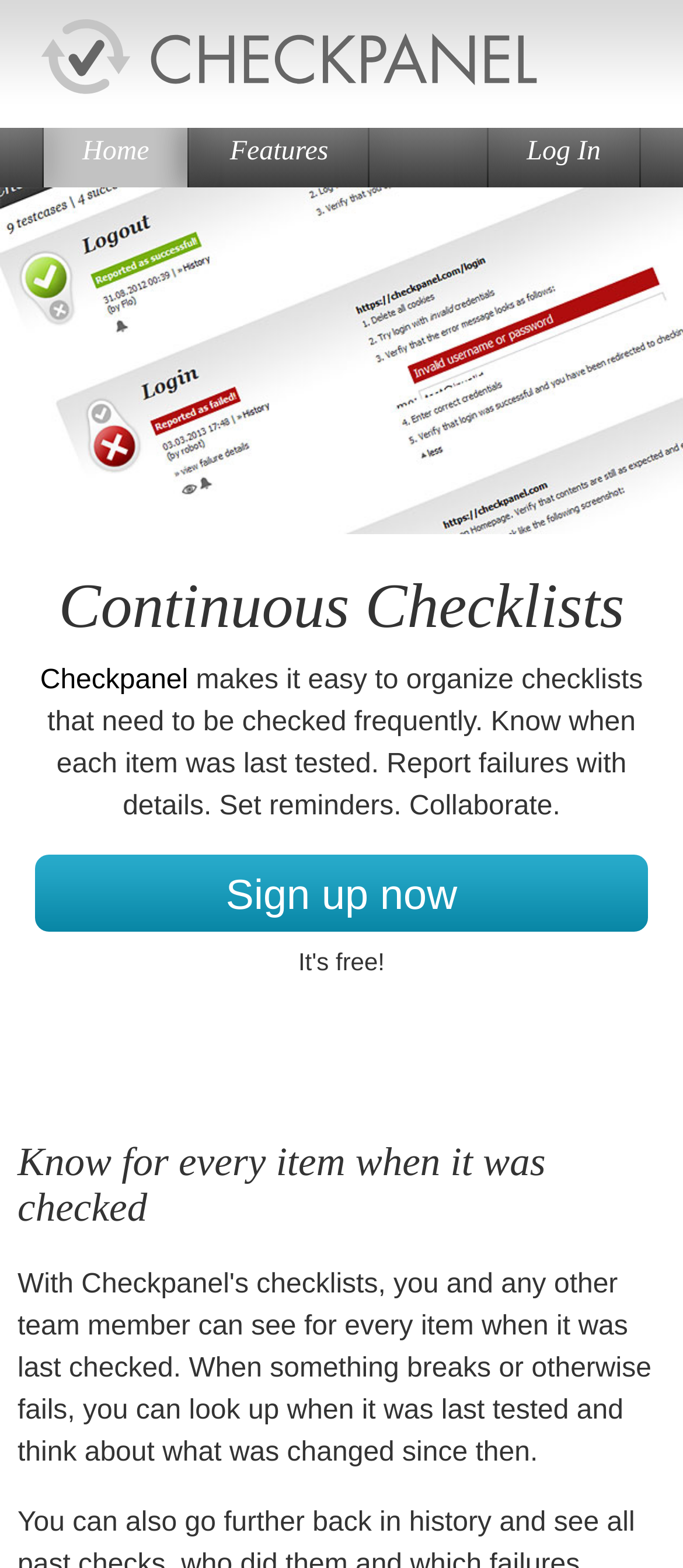How many navigation links are there?
Look at the image and construct a detailed response to the question.

By examining the webpage, I can see three navigation links: 'Home', 'Features', and 'Log In'.